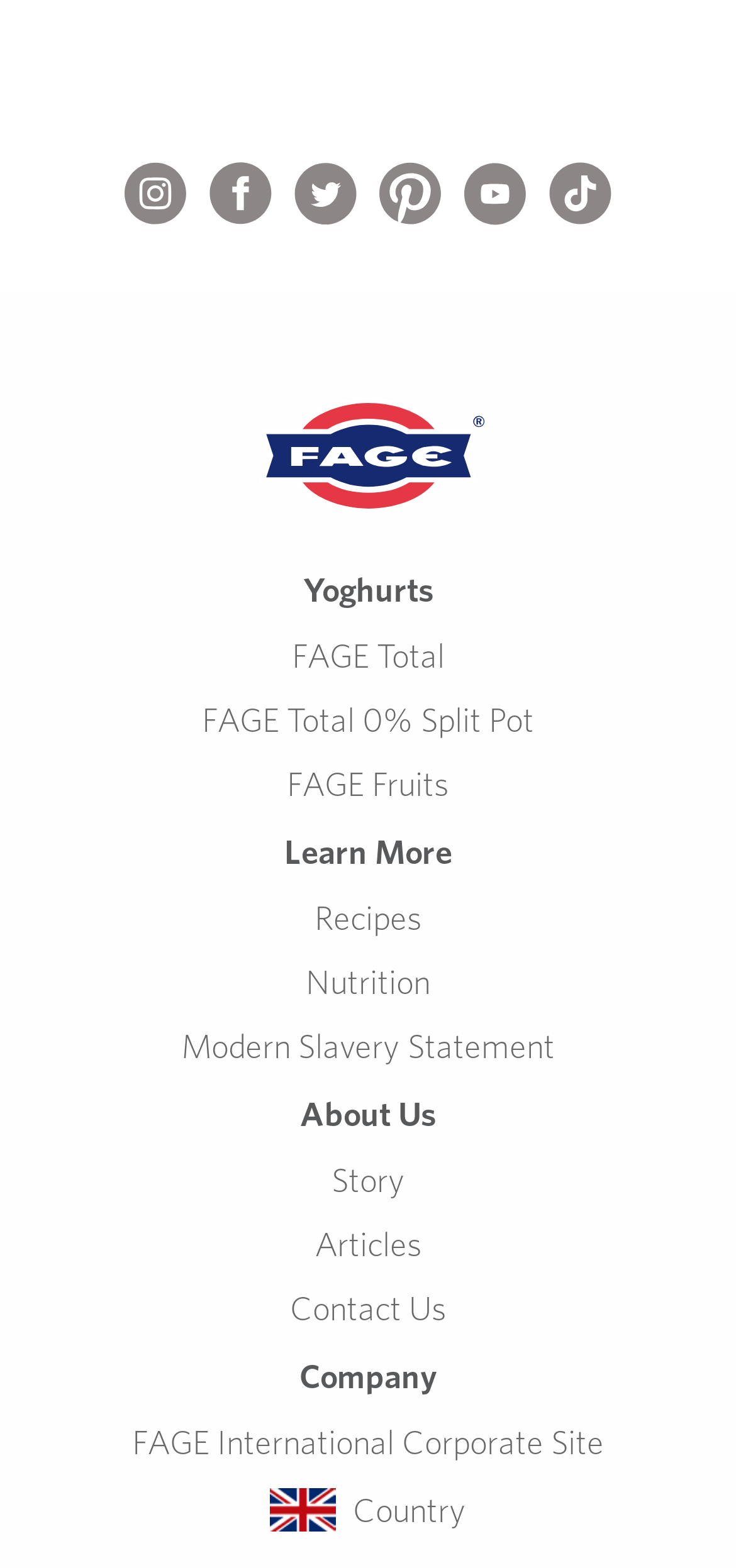Please find the bounding box coordinates of the element that needs to be clicked to perform the following instruction: "Contact Us". The bounding box coordinates should be four float numbers between 0 and 1, represented as [left, top, right, bottom].

[0.064, 0.815, 0.936, 0.856]